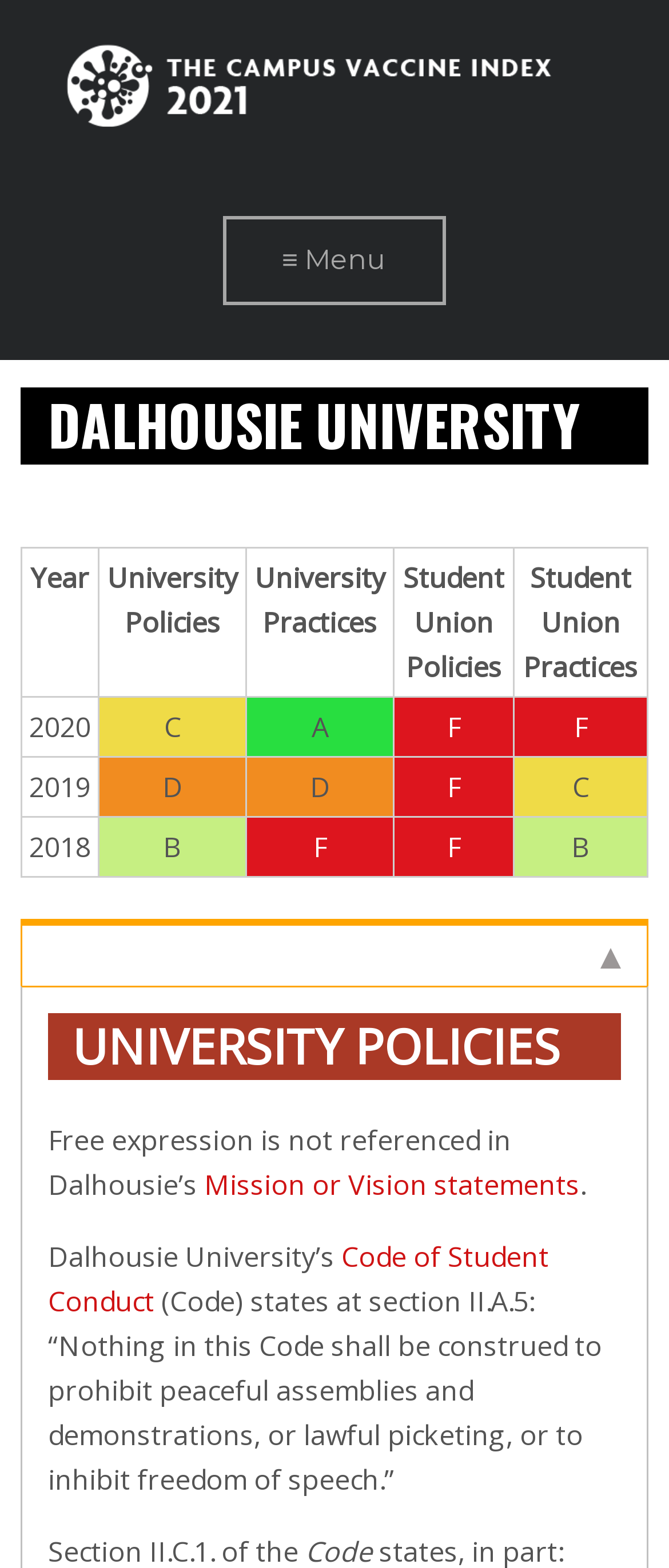Answer this question in one word or a short phrase: What is the title of the section below the table?

UNIVERSITY POLICIES